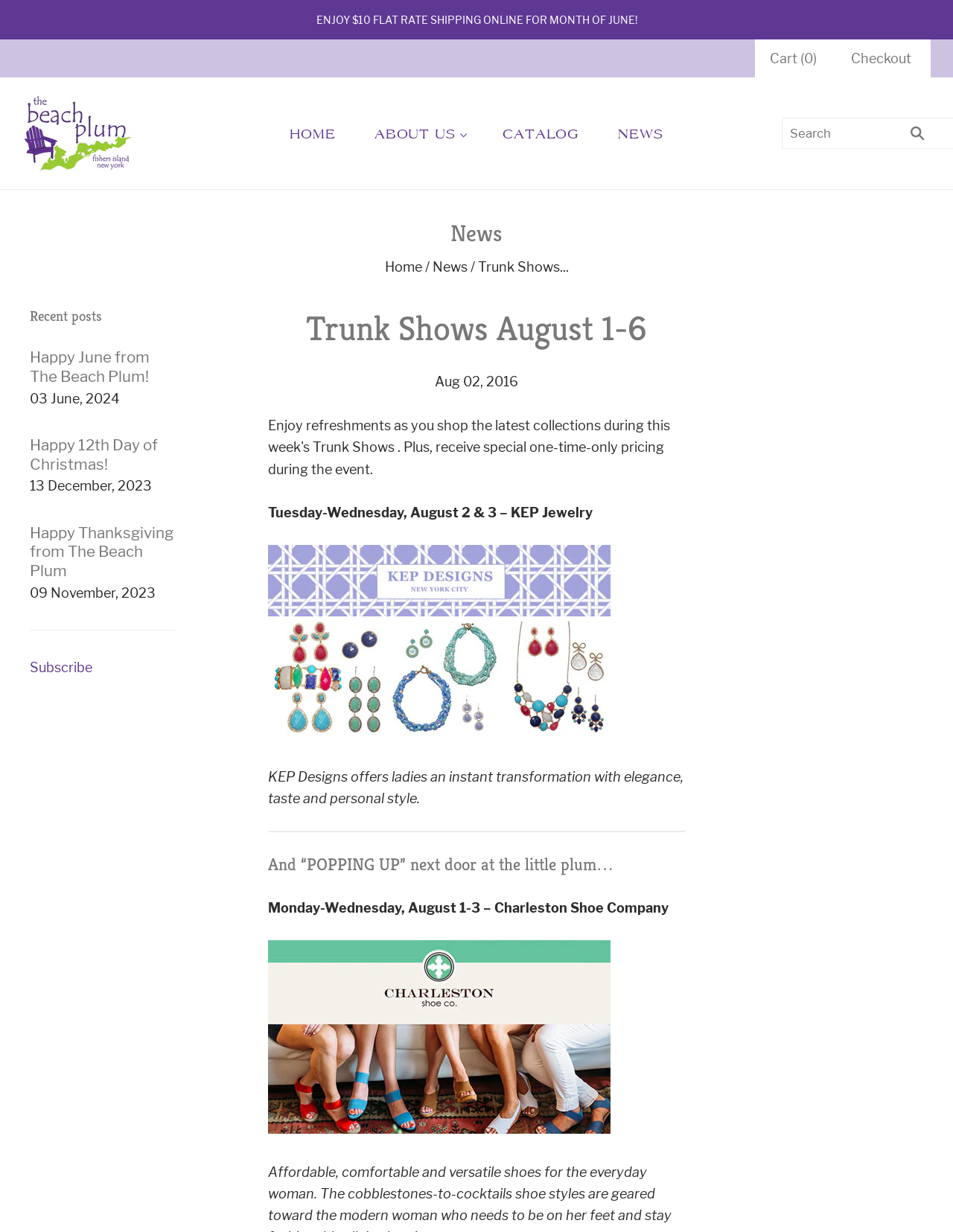What is the name of the jewelry brand featured in the Trunk Show?
Based on the image, answer the question with a single word or brief phrase.

KEP Jewelry